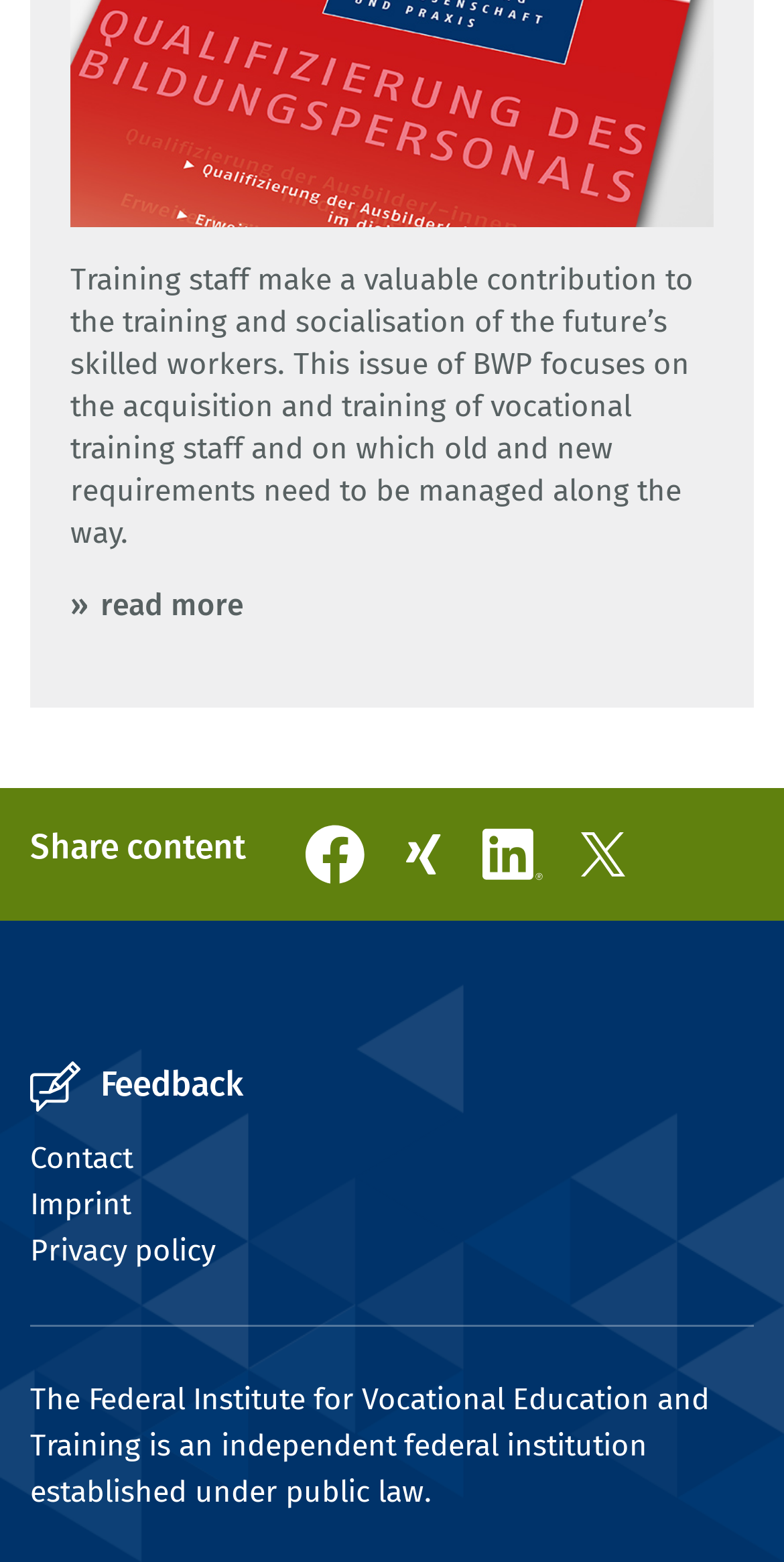What is the name of the institution mentioned?
Based on the image, answer the question with as much detail as possible.

The name of the institution mentioned on the webpage is the Federal Institute for Vocational Education and Training, which can be found in the static text at the bottom of the page.